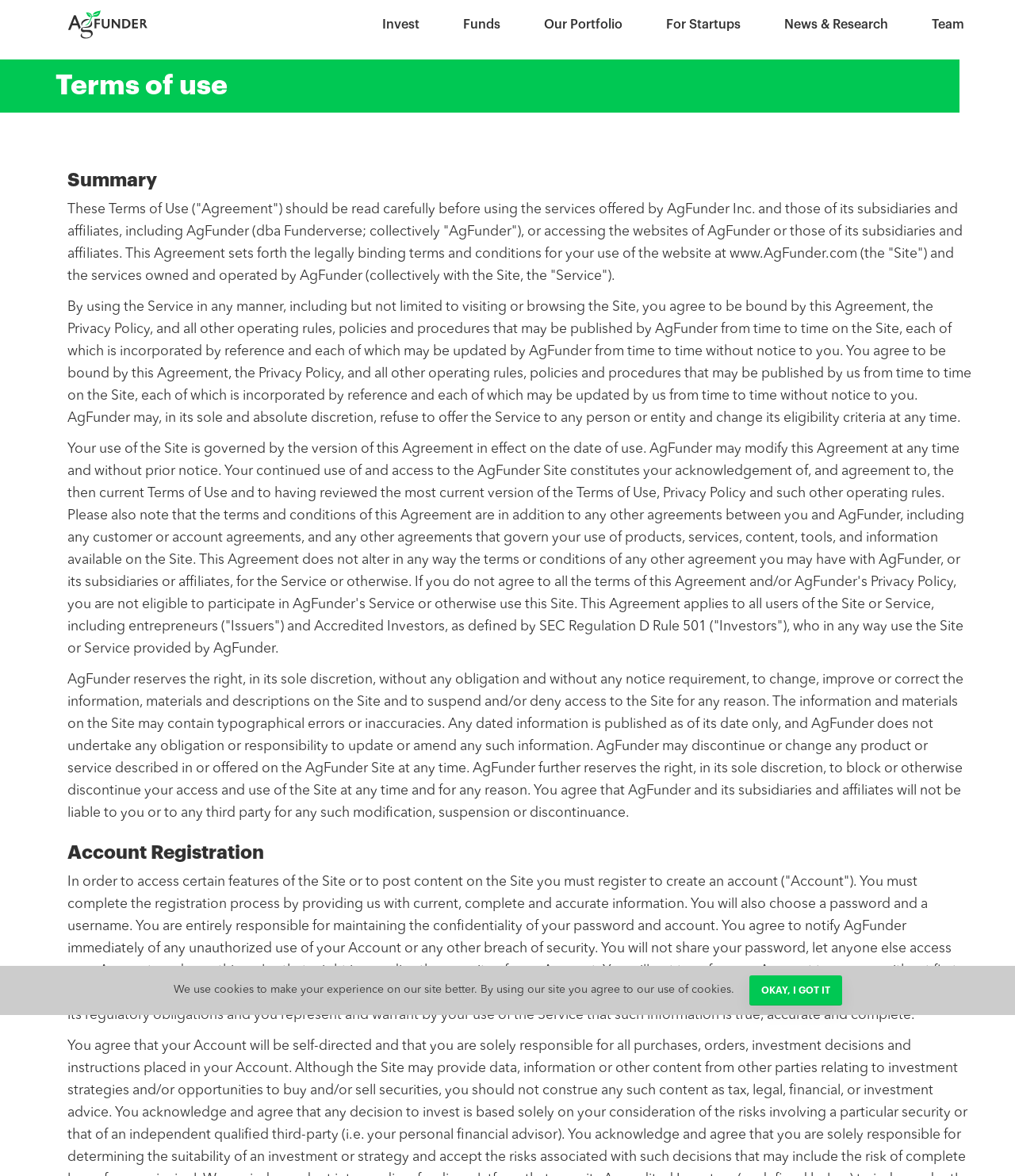What is the logo of AgFunder?
Answer with a single word or phrase by referring to the visual content.

Logo